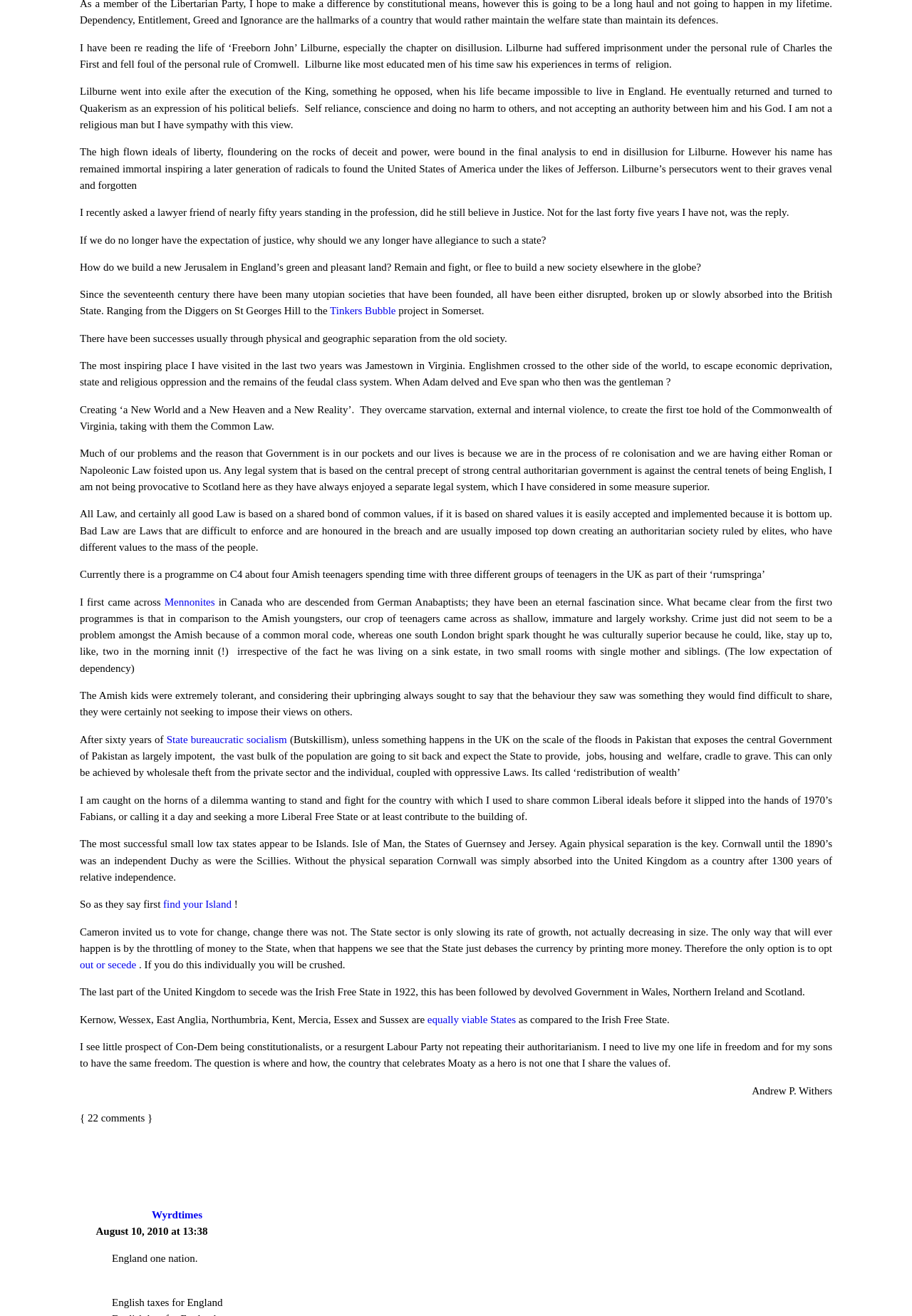Identify the bounding box for the UI element specified in this description: "State bureaucratic socialism". The coordinates must be four float numbers between 0 and 1, formatted as [left, top, right, bottom].

[0.183, 0.558, 0.315, 0.566]